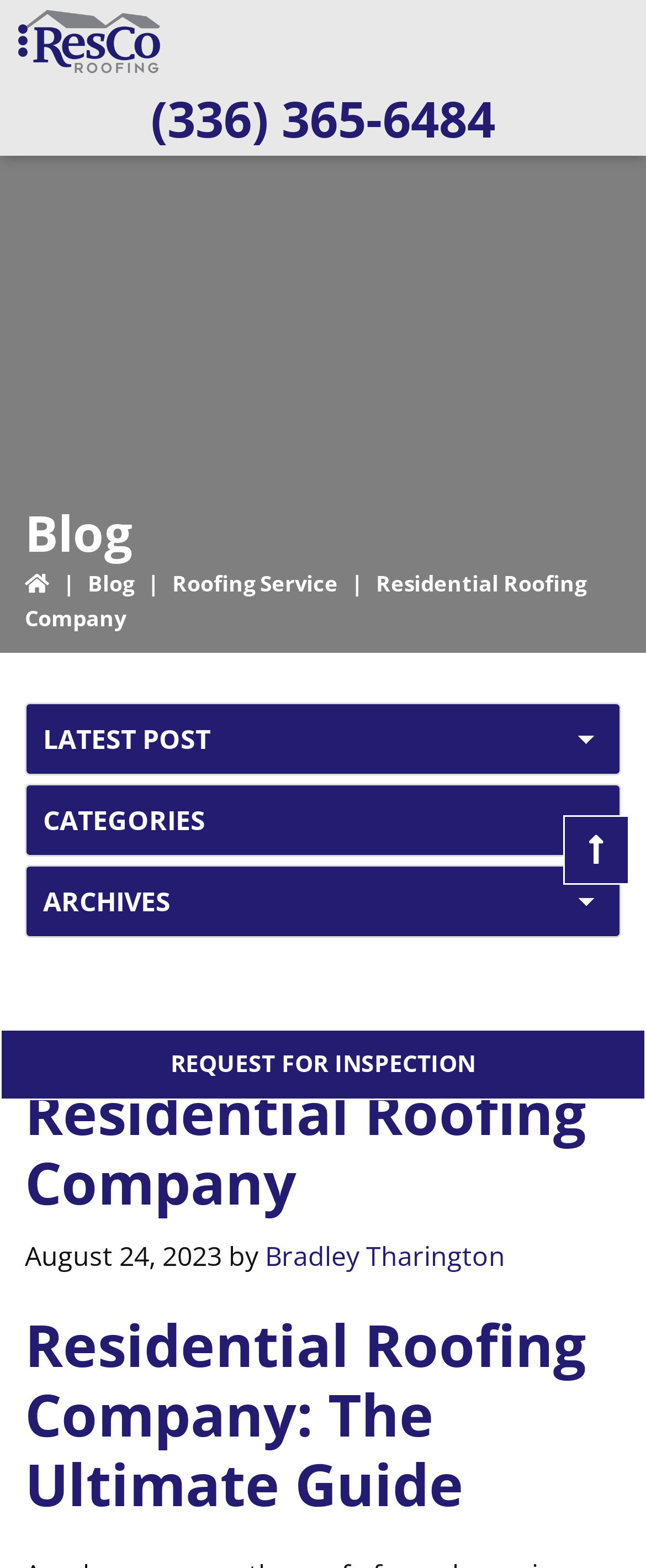Specify the bounding box coordinates of the region I need to click to perform the following instruction: "go to the blog page". The coordinates must be four float numbers in the range of 0 to 1, i.e., [left, top, right, bottom].

[0.136, 0.362, 0.208, 0.381]